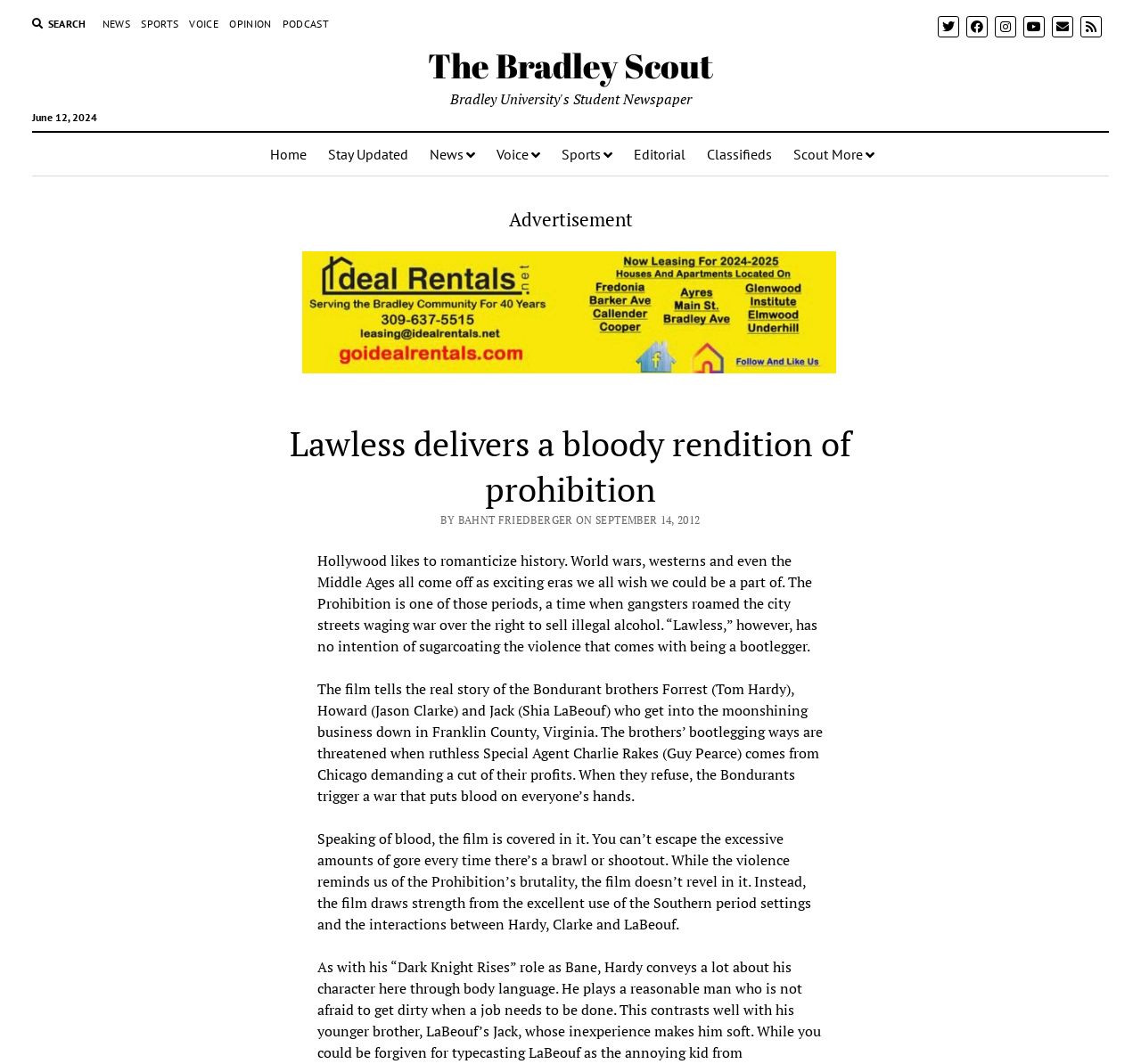Point out the bounding box coordinates of the section to click in order to follow this instruction: "Go to NEWS page".

[0.09, 0.015, 0.114, 0.03]